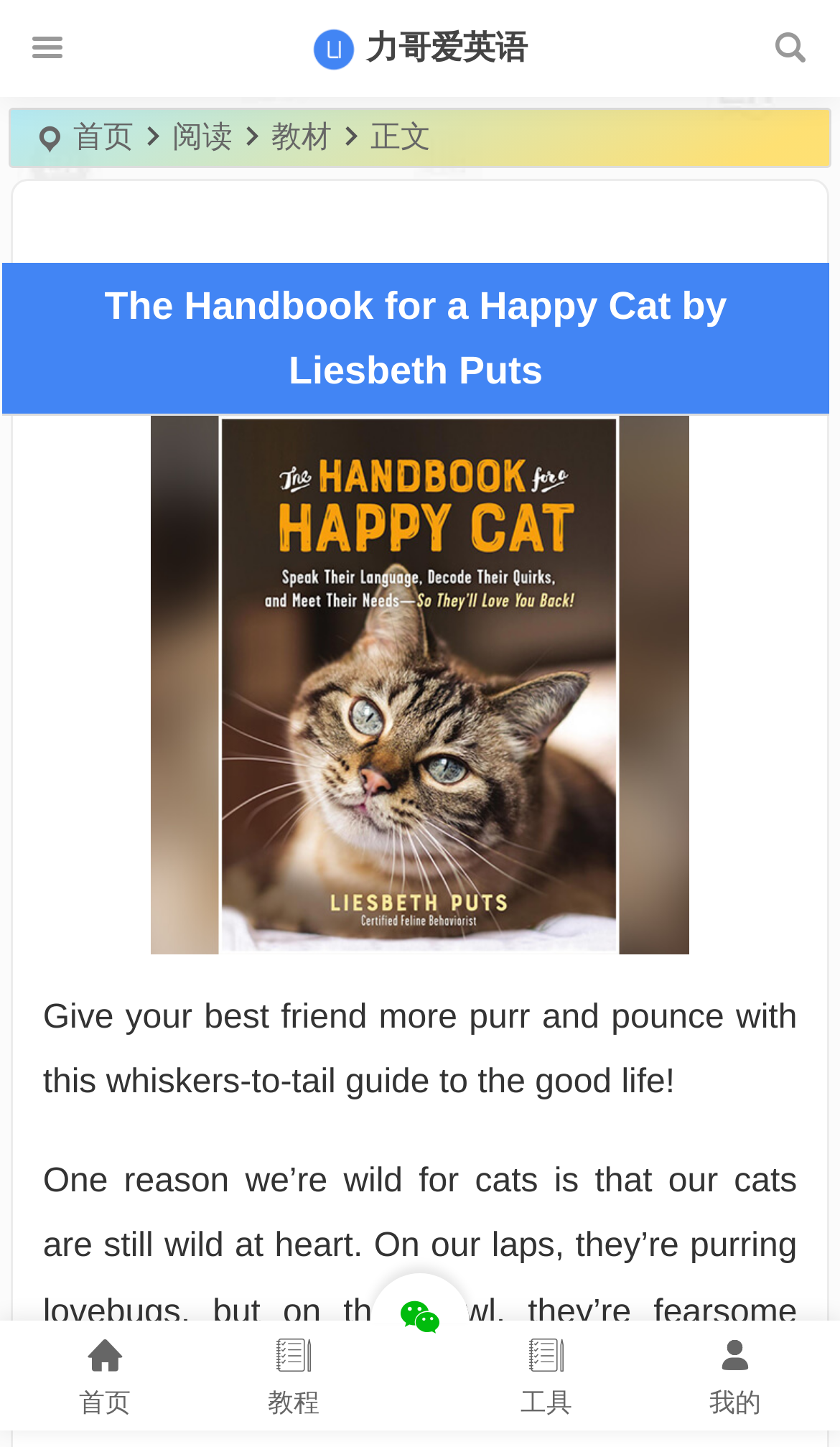Find the bounding box coordinates of the element's region that should be clicked in order to follow the given instruction: "view my account". The coordinates should consist of four float numbers between 0 and 1, i.e., [left, top, right, bottom].

[0.75, 0.92, 1.0, 0.981]